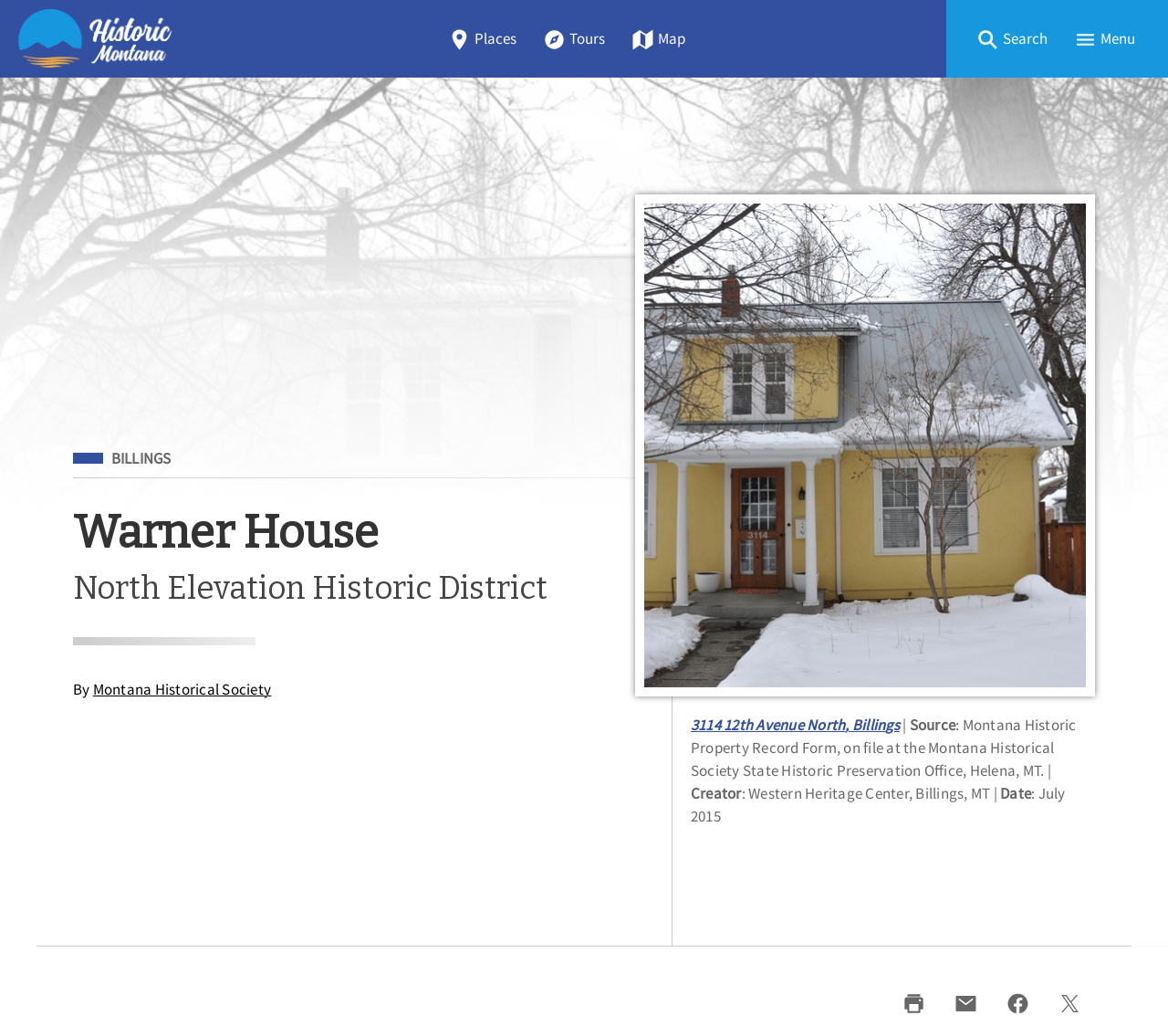Provide the bounding box coordinates for the specified HTML element described in this description: "3114 12th Avenue North, Billings". The coordinates should be four float numbers ranging from 0 to 1, in the format [left, top, right, bottom].

[0.591, 0.691, 0.77, 0.709]